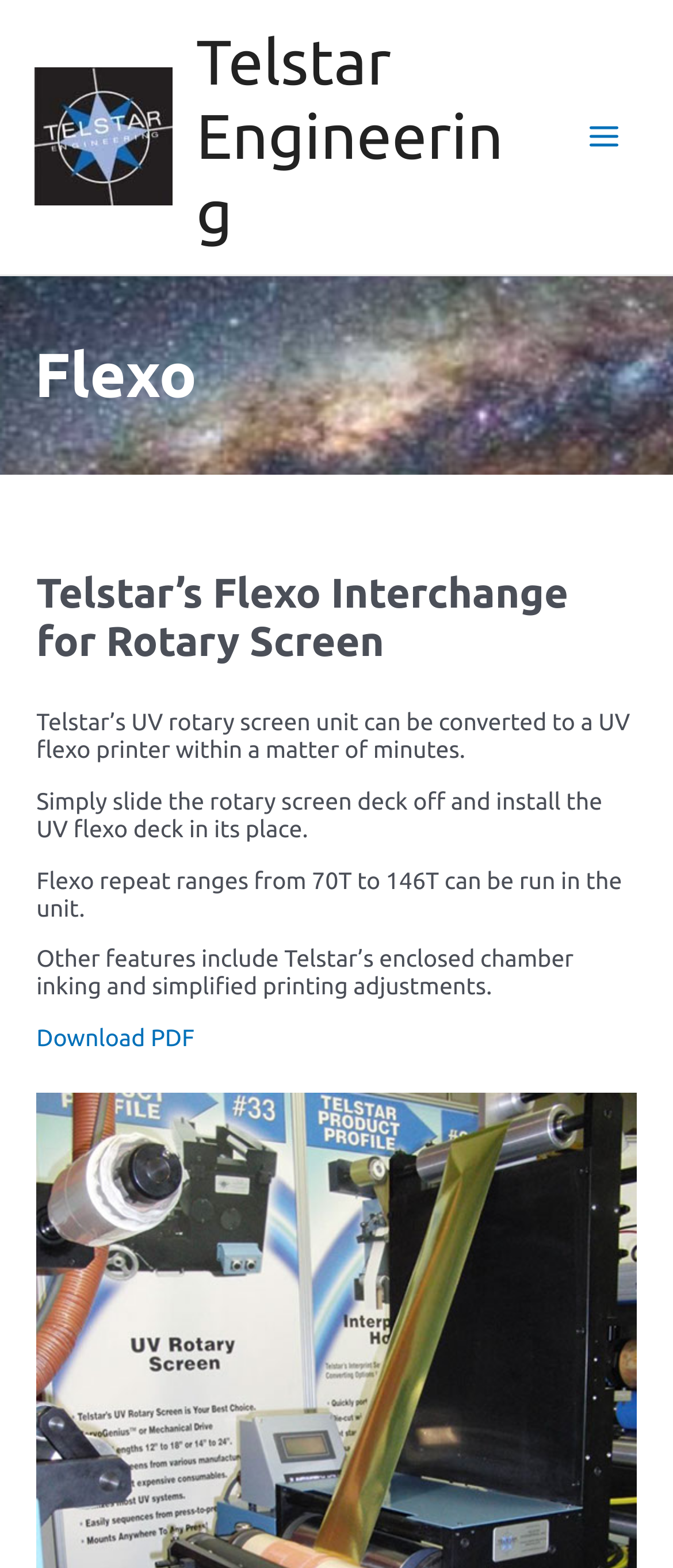Give a short answer to this question using one word or a phrase:
What is the company name on the webpage?

Telstar Engineering